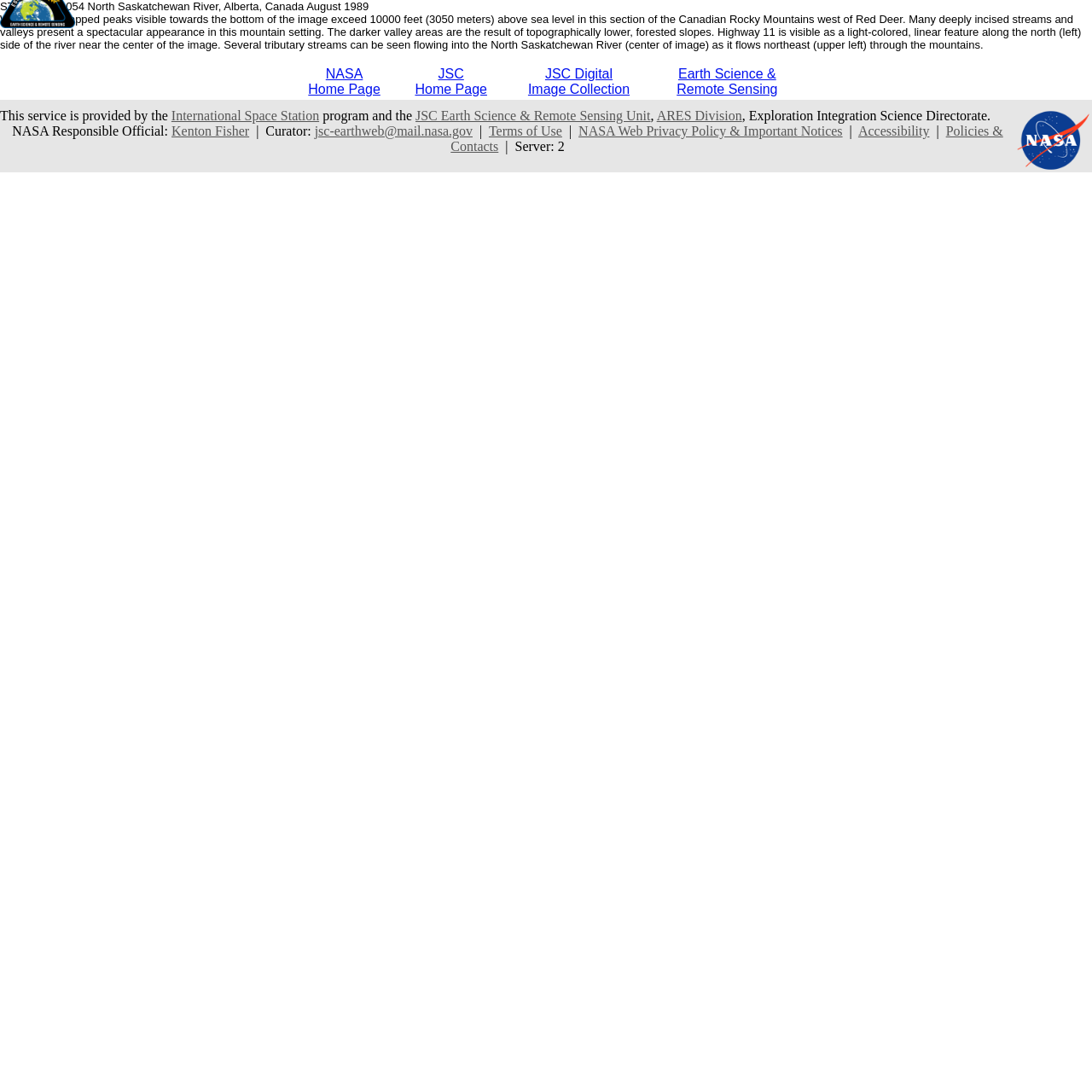Locate the bounding box of the UI element based on this description: "Earth Science &Remote Sensing". Provide four float numbers between 0 and 1 as [left, top, right, bottom].

[0.62, 0.061, 0.712, 0.088]